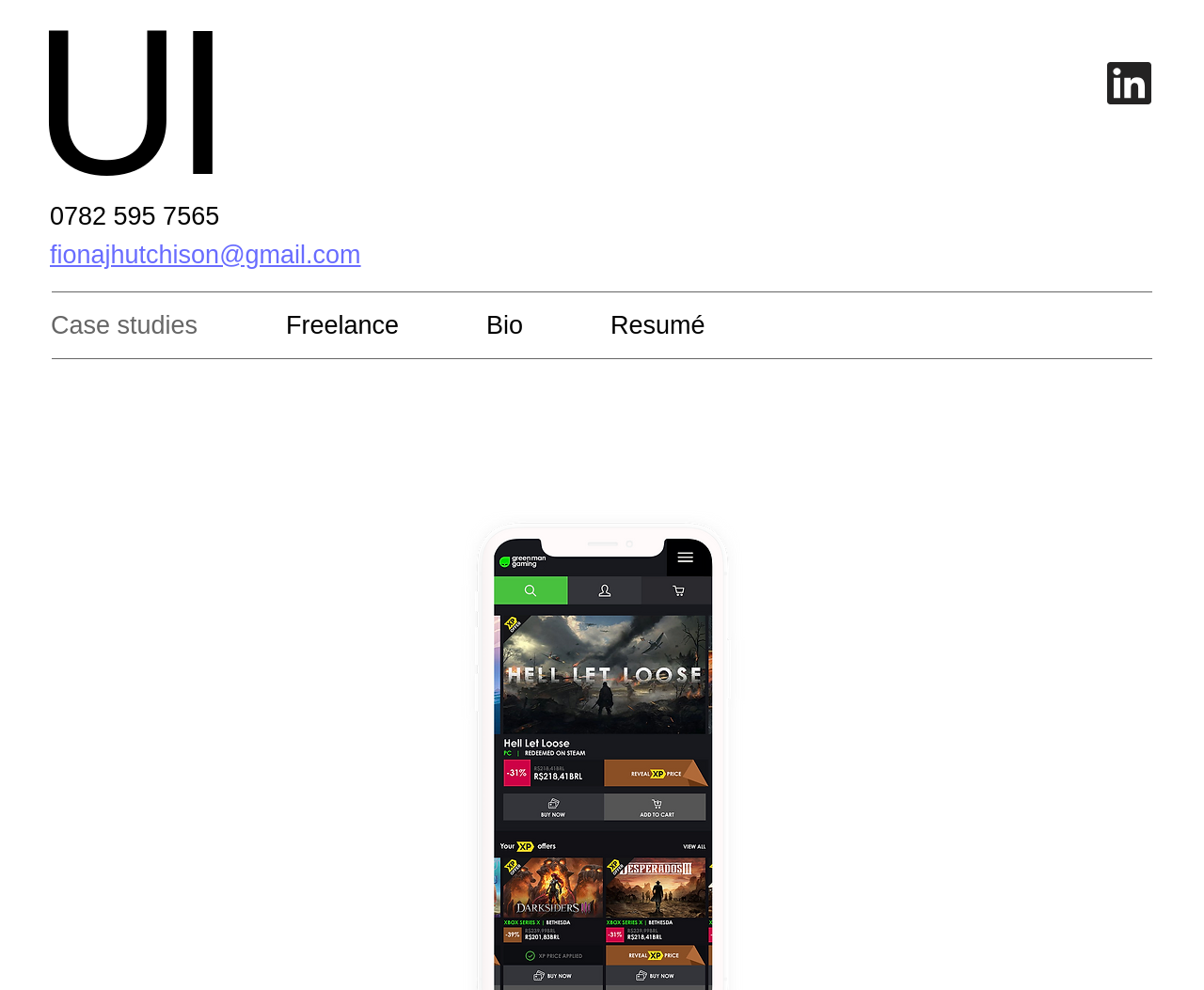How many elements are in the root element?
Based on the screenshot, provide your answer in one word or phrase.

5